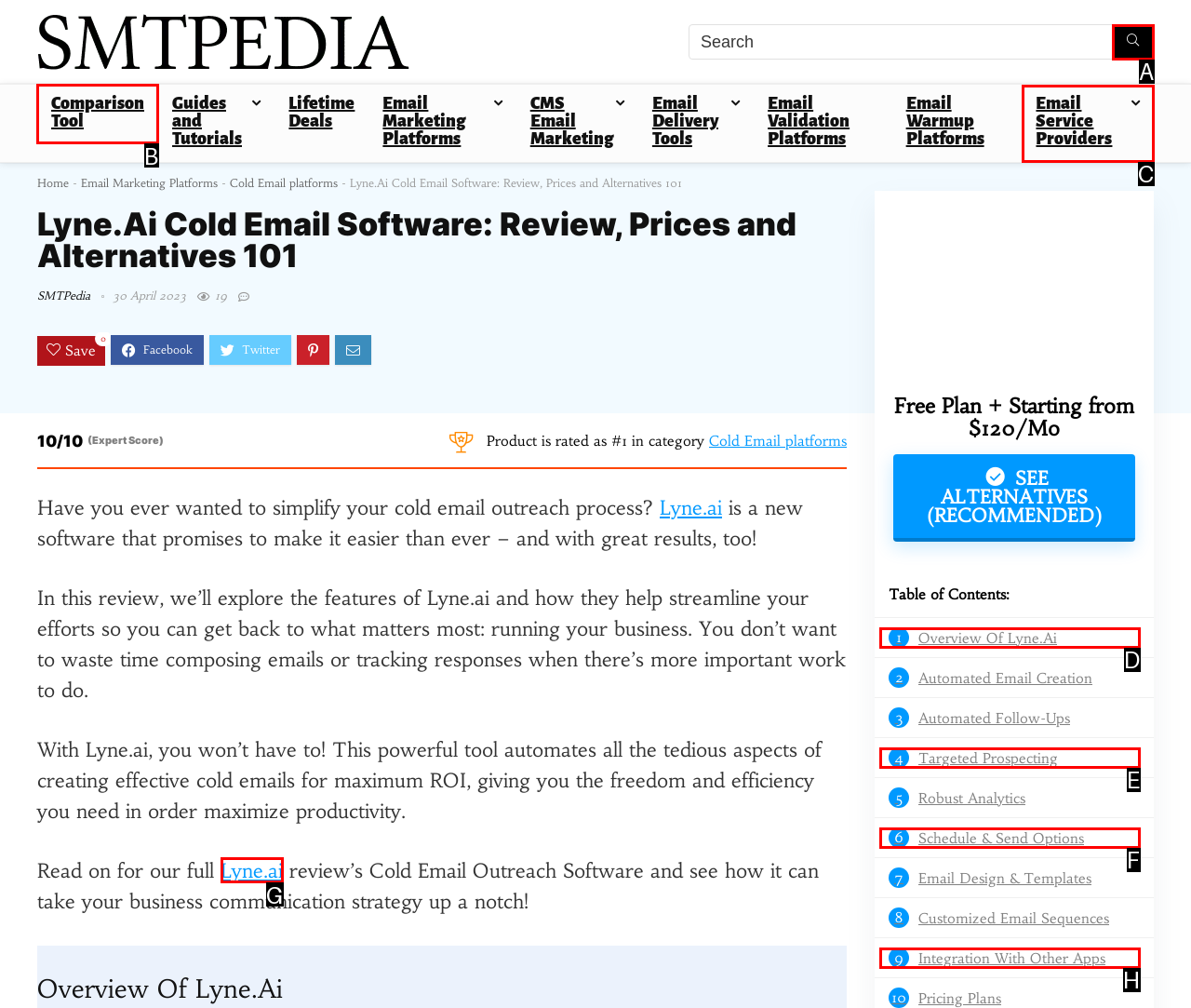Select the letter of the option that should be clicked to achieve the specified task: Go to Comparison Tool. Respond with just the letter.

B